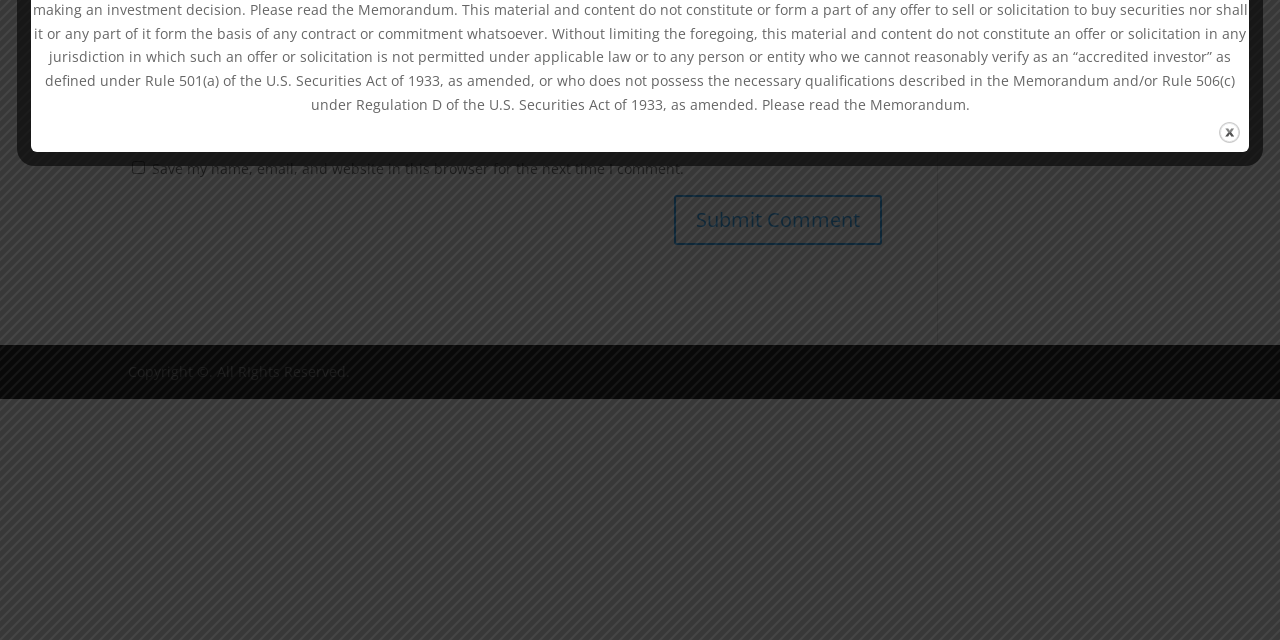Predict the bounding box for the UI component with the following description: "input value="Email *" aria-describedby="email-notes" name="email"".

[0.1, 0.052, 0.377, 0.127]